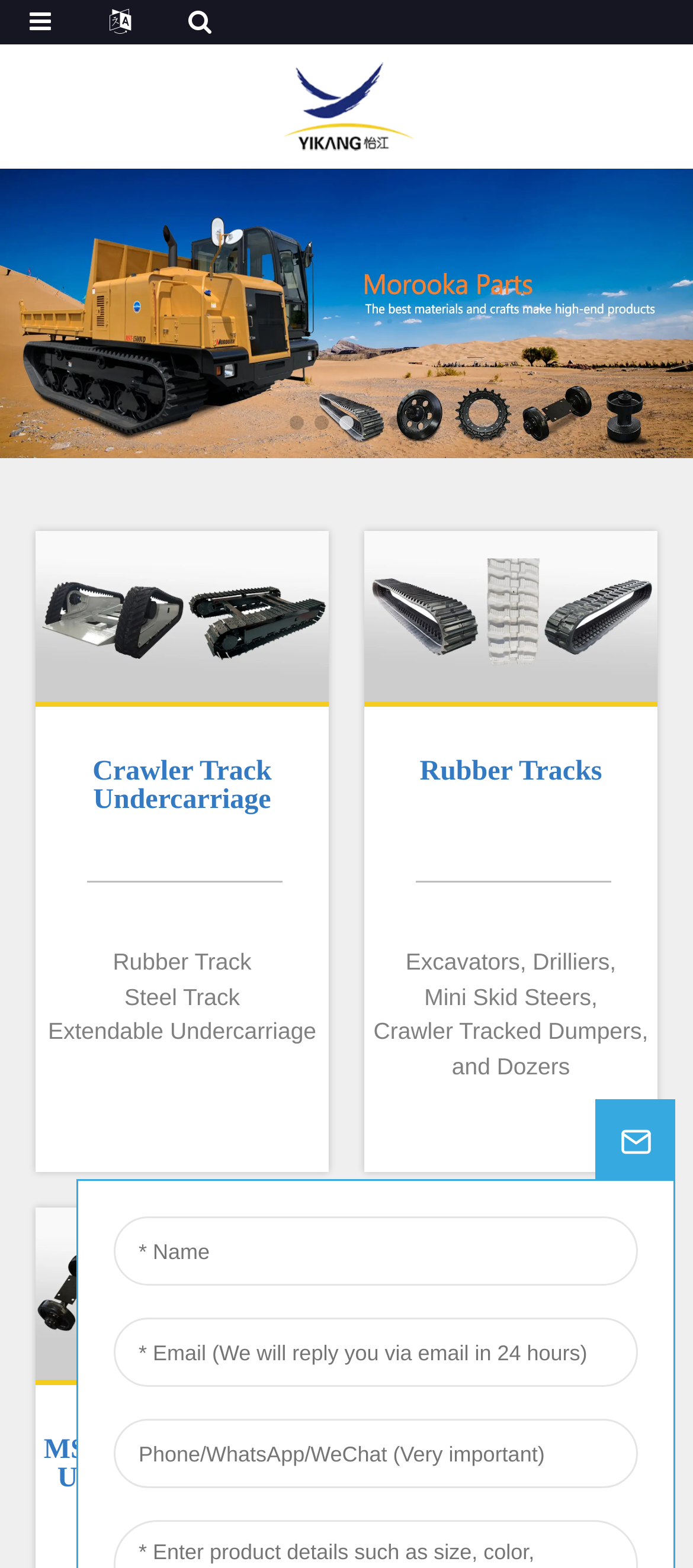Based on the image, provide a detailed response to the question:
What is the purpose of the buttons 'Go to slide 1', 'Go to slide 2', etc.?

The buttons 'Go to slide 1', 'Go to slide 2', etc. are located at the top of the webpage and have bounding boxes of [0.418, 0.265, 0.438, 0.274], [0.454, 0.265, 0.474, 0.274], etc. respectively. Their purpose is to navigate to different slides, likely showcasing different products or features of the company.